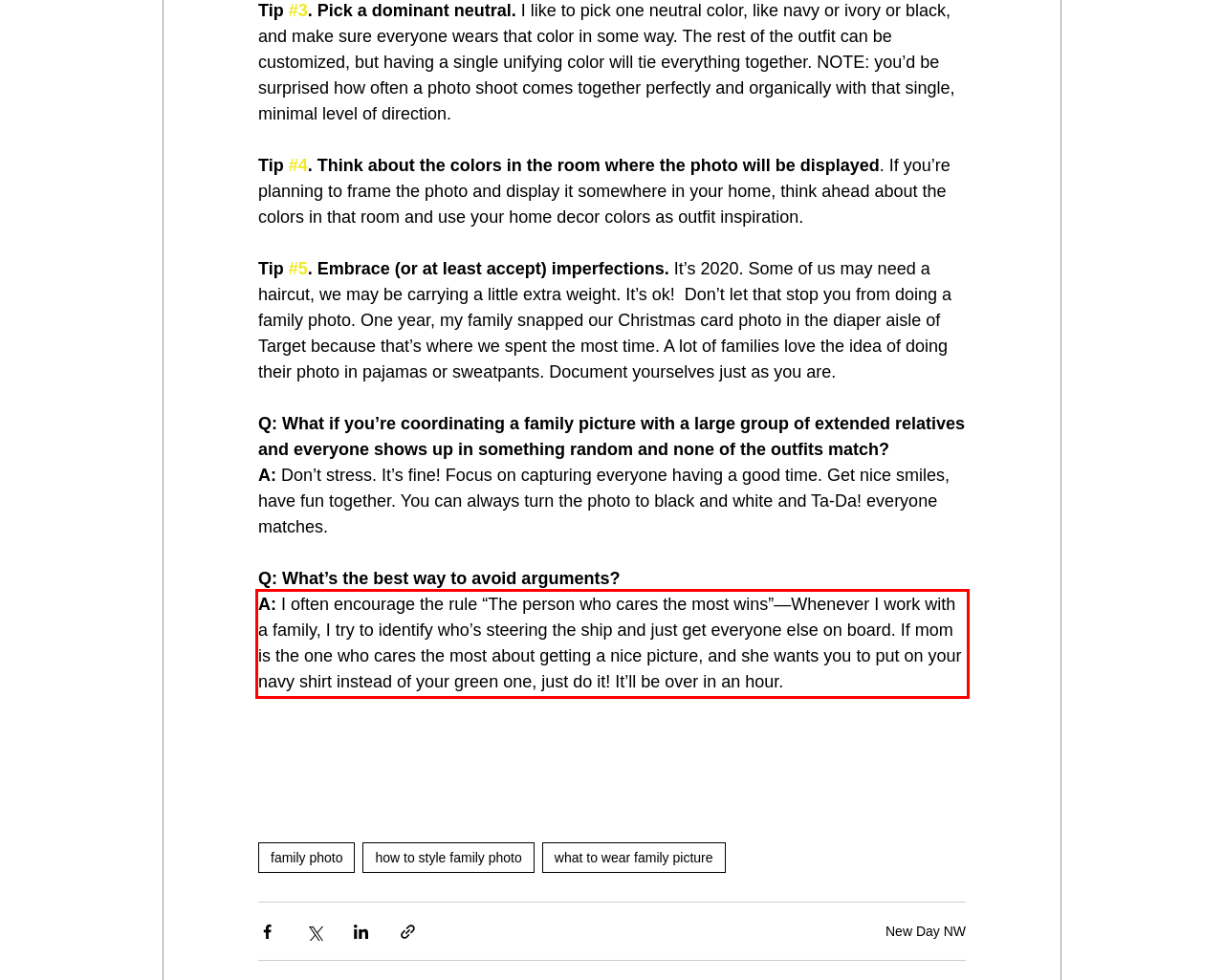You are given a screenshot showing a webpage with a red bounding box. Perform OCR to capture the text within the red bounding box.

A: I often encourage the rule “The person who cares the most wins”—Whenever I work with a family, I try to identify who’s steering the ship and just get everyone else on board. If mom is the one who cares the most about getting a nice picture, and she wants you to put on your navy shirt instead of your green one, just do it! It’ll be over in an hour.